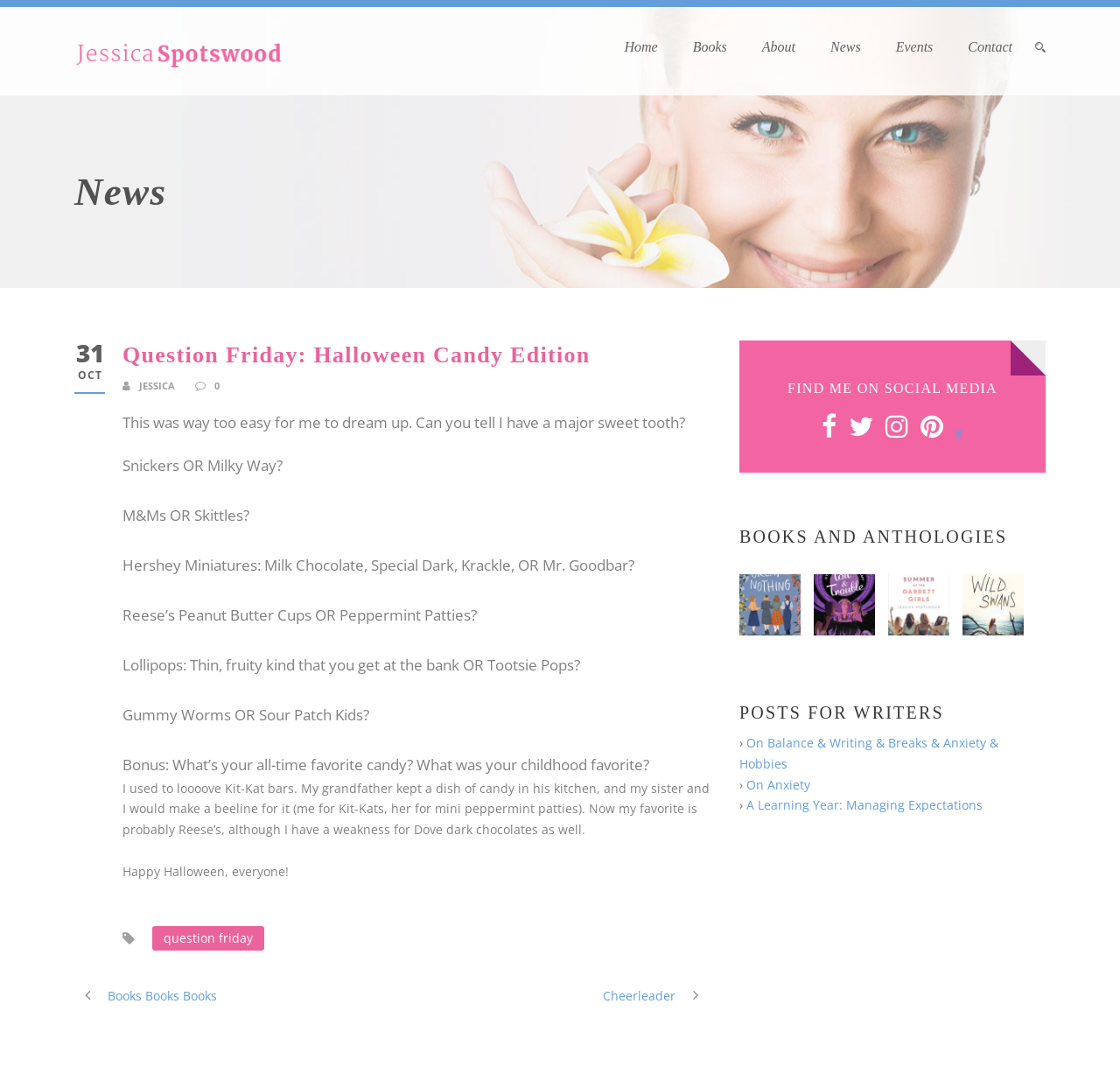Determine the bounding box of the UI element mentioned here: "alt="Toil & Trouble cover"". The coordinates must be in the format [left, top, right, bottom] with values ranging from 0 to 1.

[0.727, 0.554, 0.781, 0.57]